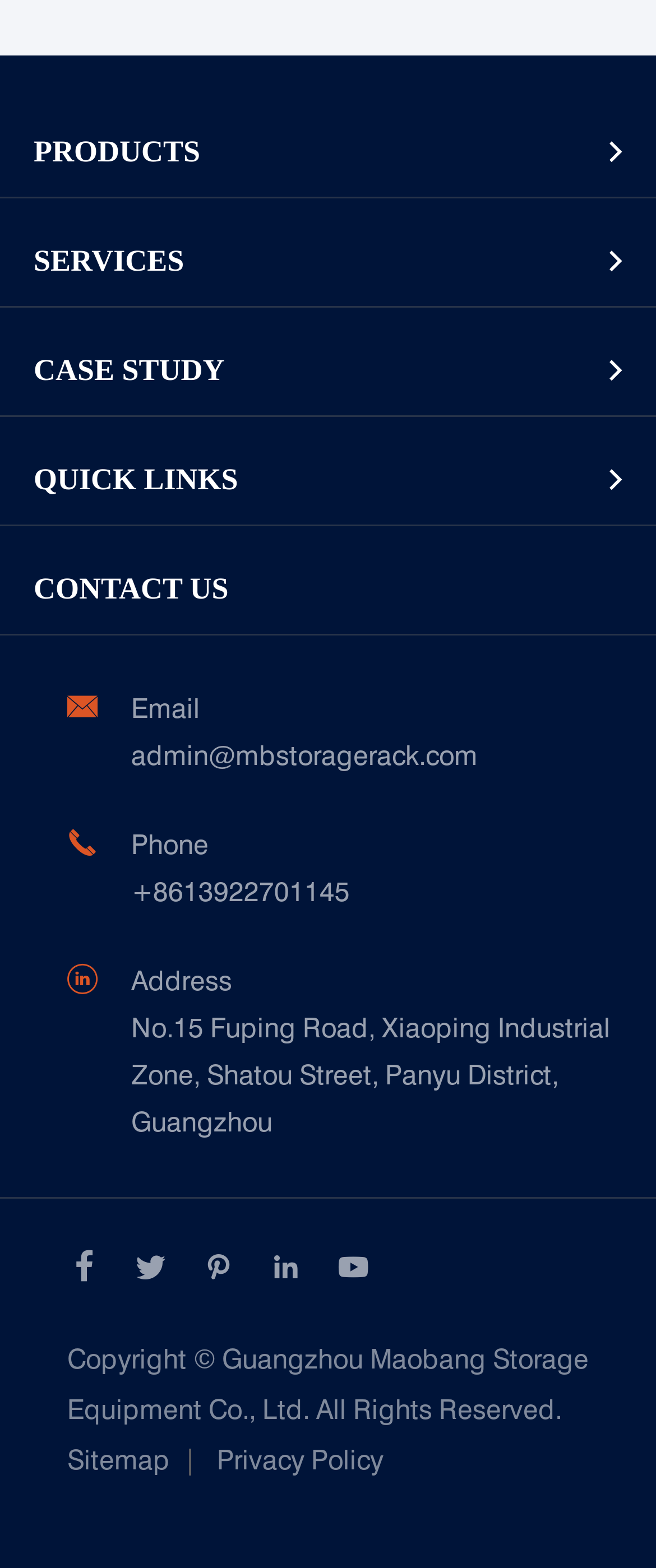Respond with a single word or phrase to the following question: What is the location of the company's factory?

Guangzhou, China